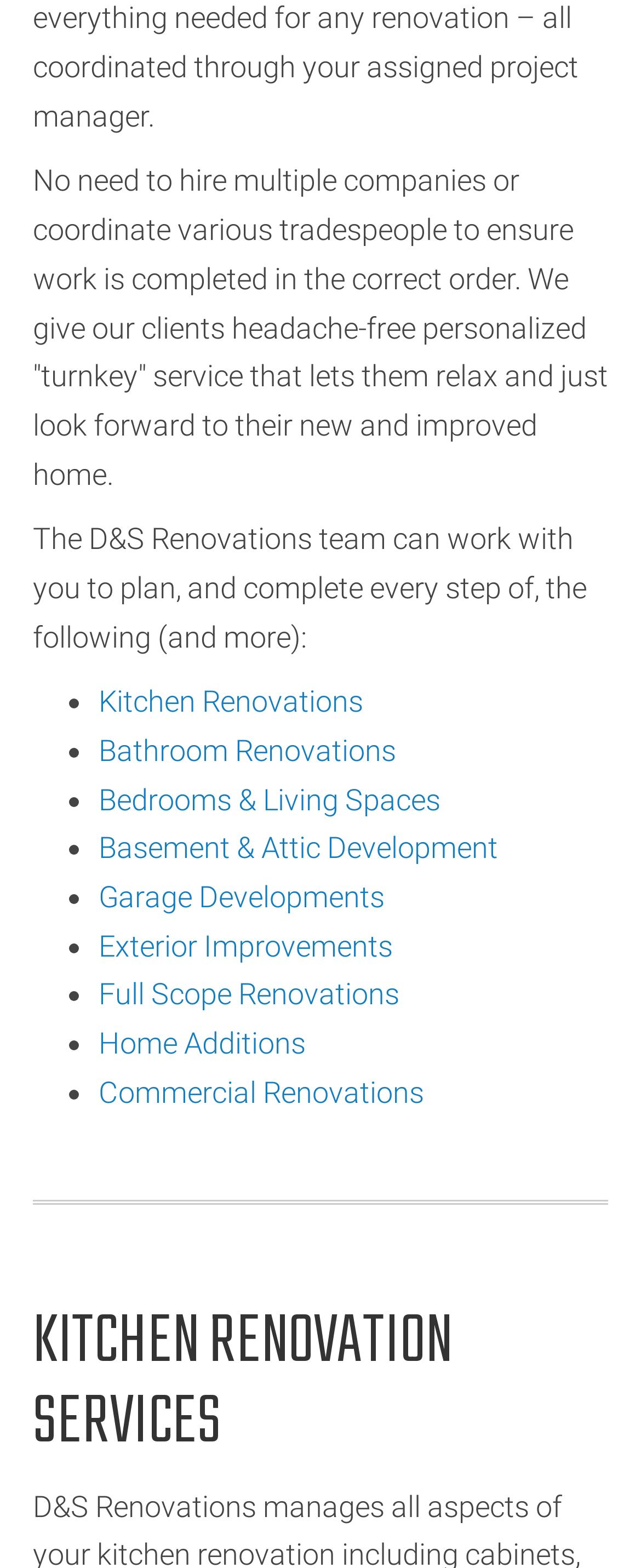Locate the bounding box coordinates of the UI element described by: "Family Travel". Provide the coordinates as four float numbers between 0 and 1, formatted as [left, top, right, bottom].

None